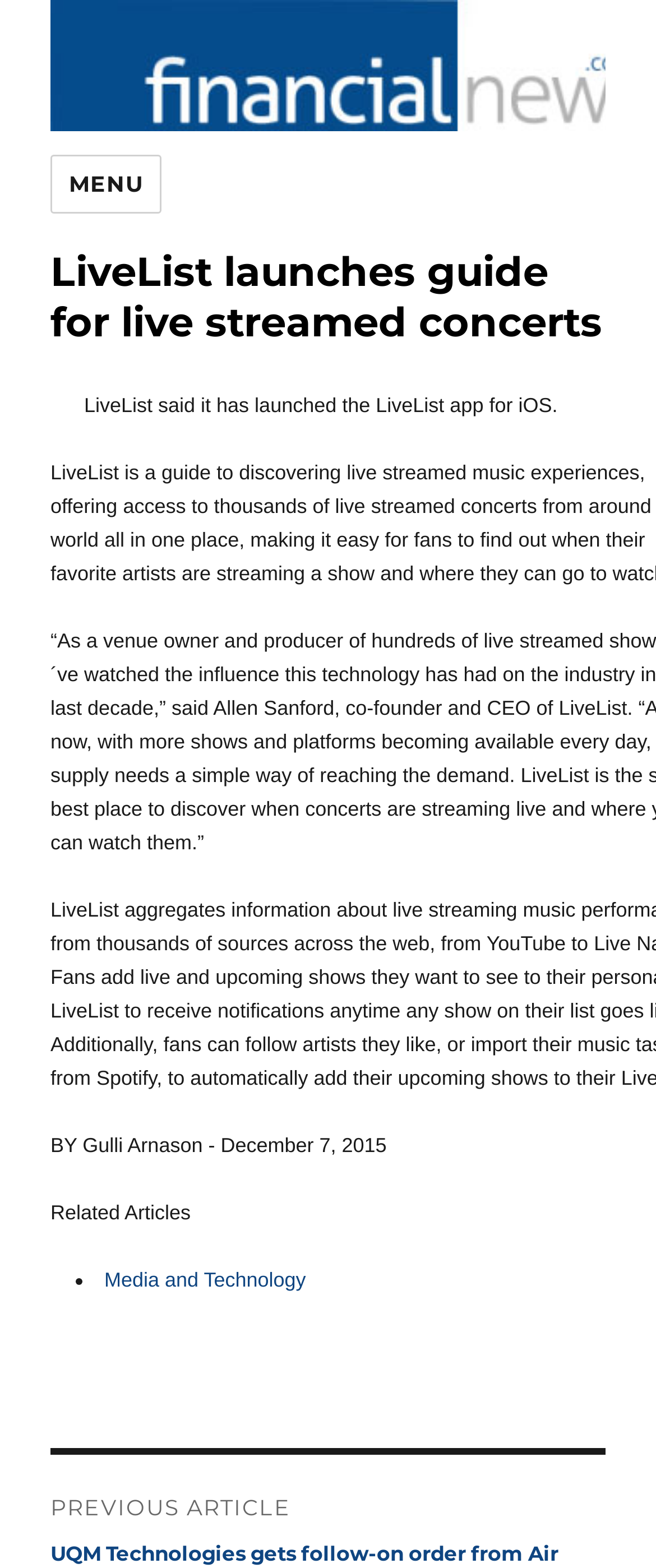Bounding box coordinates are specified in the format (top-left x, top-left y, bottom-right x, bottom-right y). All values are floating point numbers bounded between 0 and 1. Please provide the bounding box coordinate of the region this sentence describes: Menu

[0.077, 0.099, 0.247, 0.136]